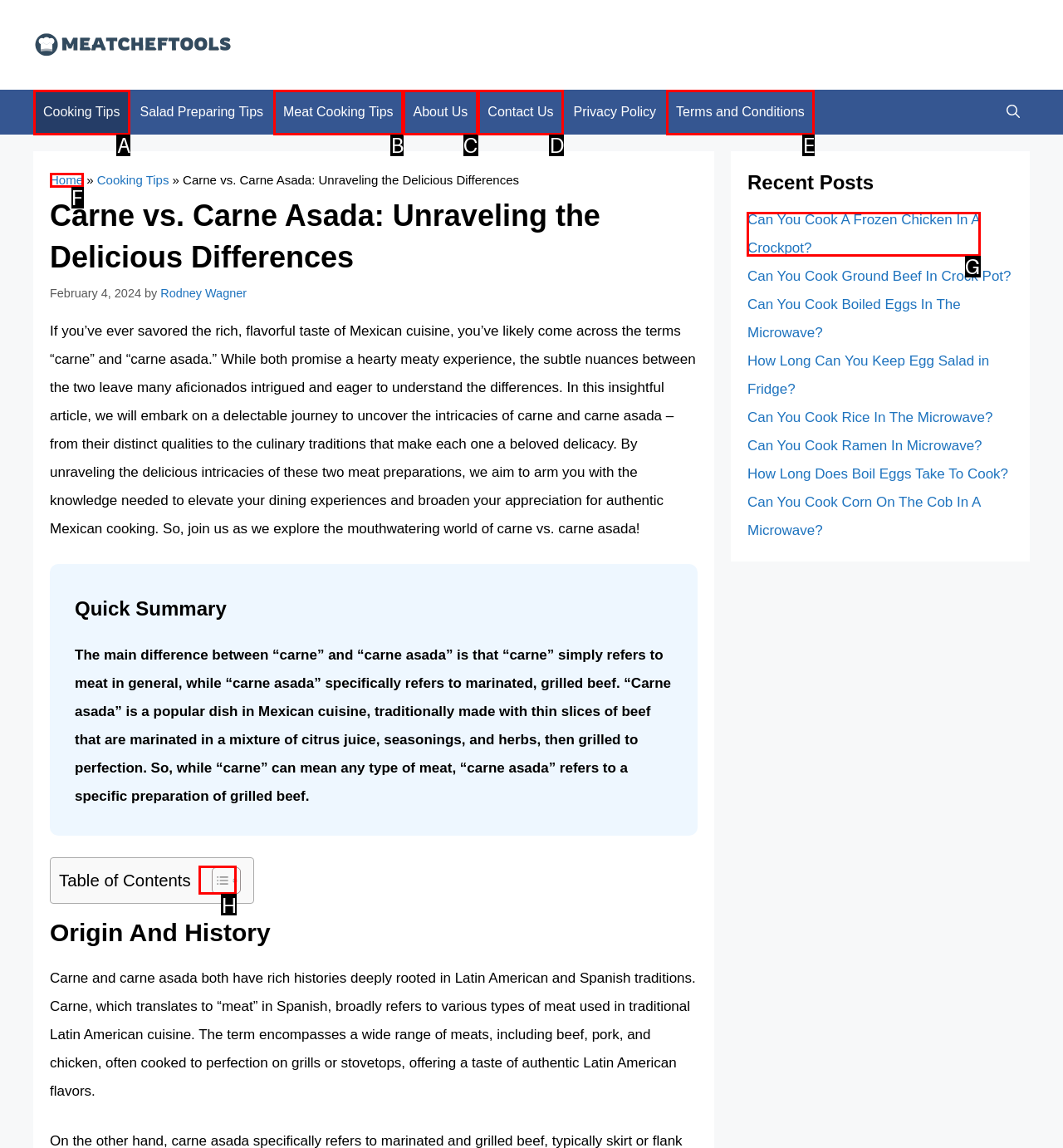Decide which UI element to click to accomplish the task: Read the article 'Can You Cook A Frozen Chicken In A Crockpot?'
Respond with the corresponding option letter.

G